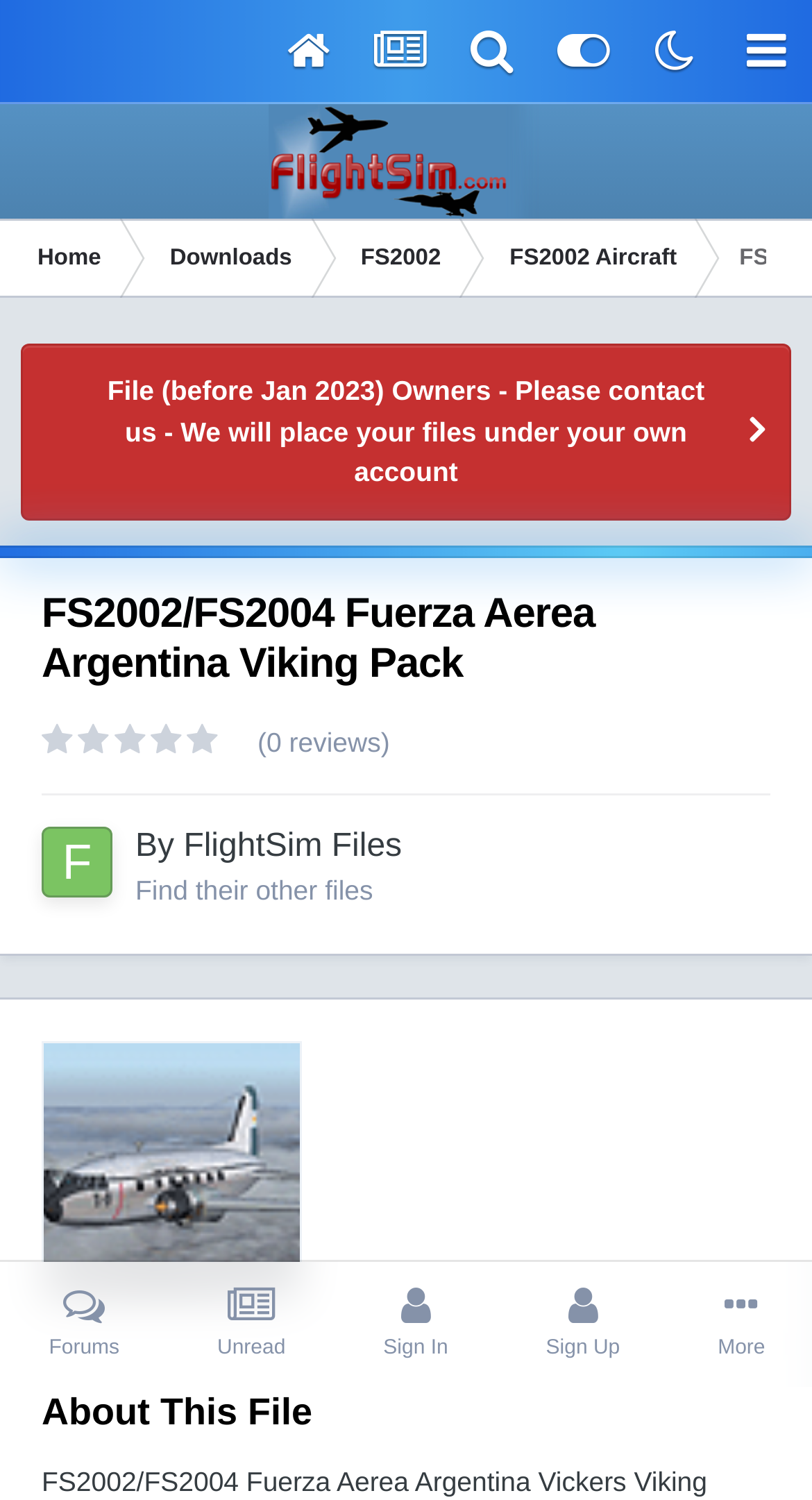Can you provide the bounding box coordinates for the element that should be clicked to implement the instruction: "Click on the FlightSim.Com logo"?

[0.329, 0.069, 0.67, 0.146]